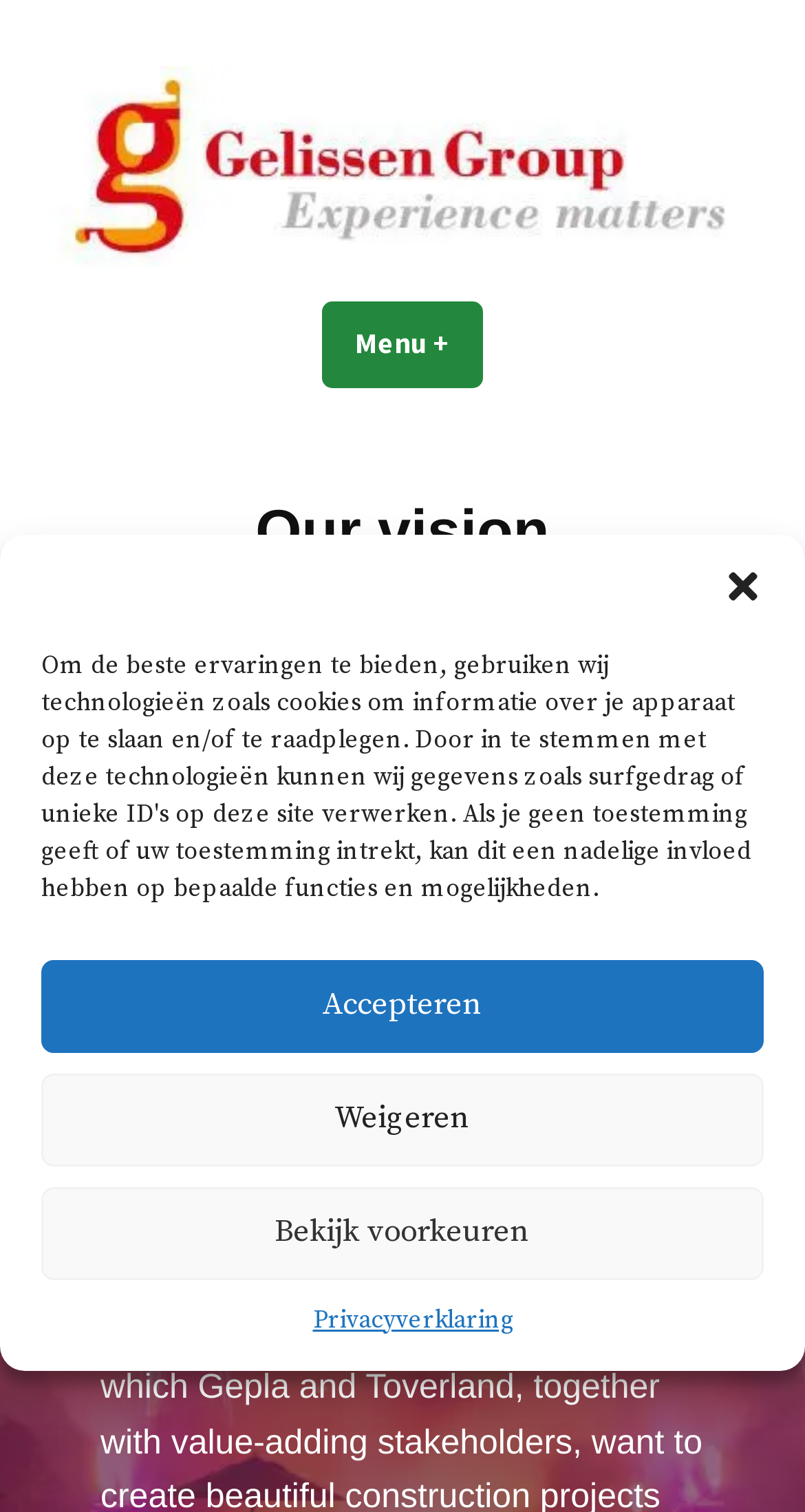Please examine the image and provide a detailed answer to the question: What is the name of the company?

The name of the company can be found in the top-left corner of the webpage, where it is written as a link and also as an image. It is also mentioned in the navigation menu.